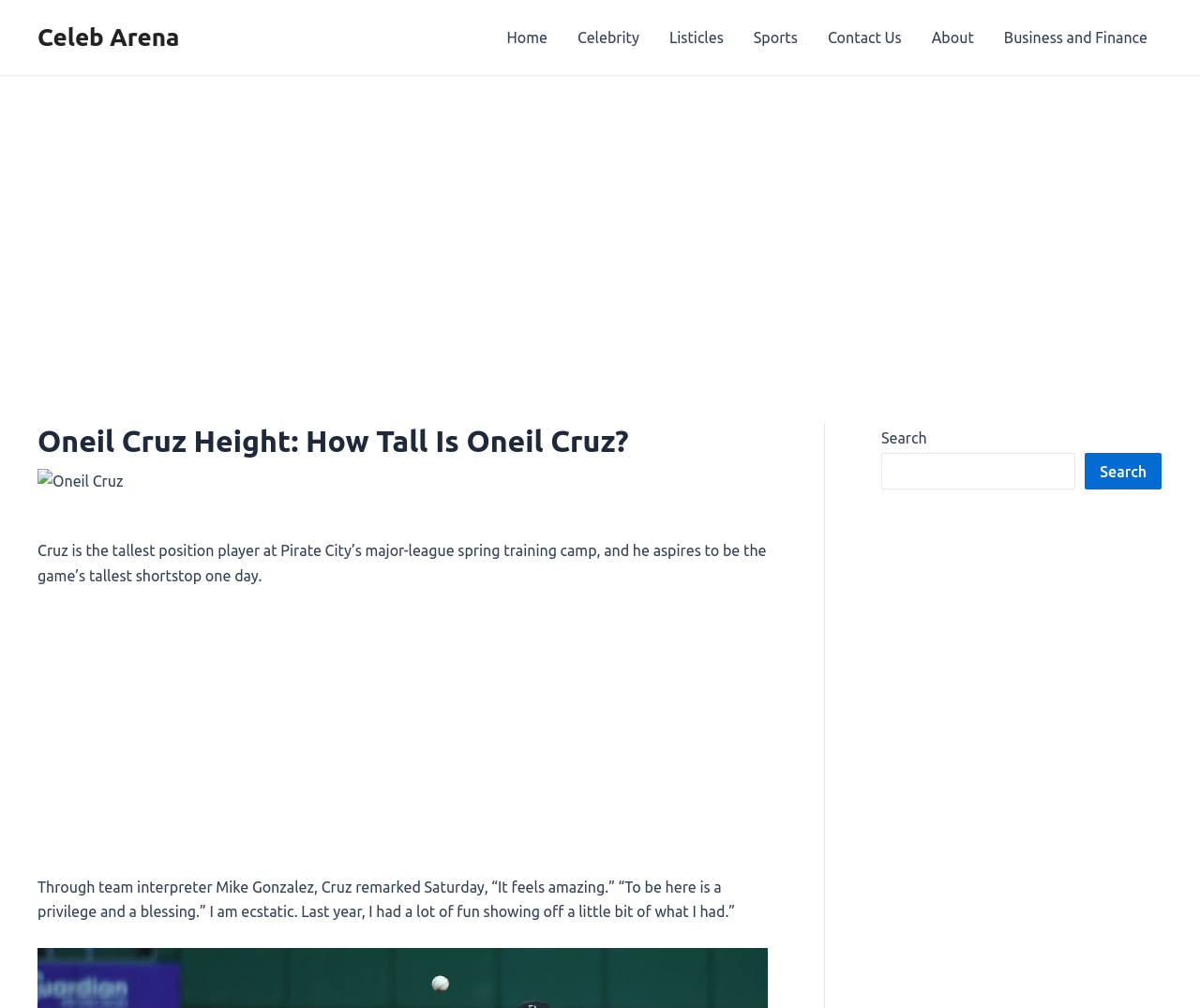What is the name of the team interpreter?
Answer the question with a detailed and thorough explanation.

According to the webpage, through team interpreter Mike Gonzalez, Cruz remarked Saturday, 'It feels amazing.' 'To be here is a privilege and a blessing.' I am ecstatic. Last year, I had a lot of fun showing off a little bit of what I had.